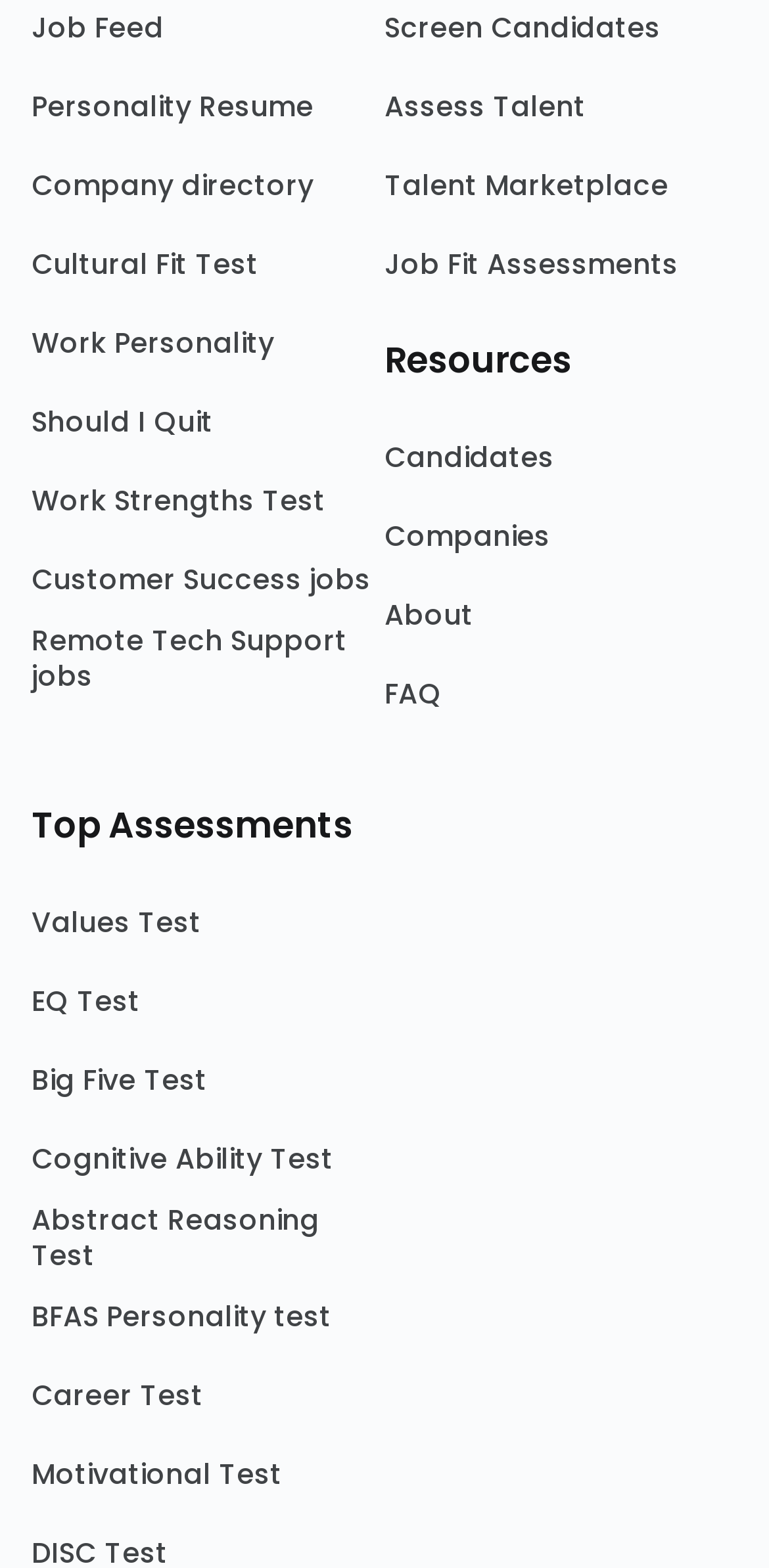Please identify the bounding box coordinates of the element's region that needs to be clicked to fulfill the following instruction: "Explore Company directory". The bounding box coordinates should consist of four float numbers between 0 and 1, i.e., [left, top, right, bottom].

[0.041, 0.103, 0.5, 0.153]